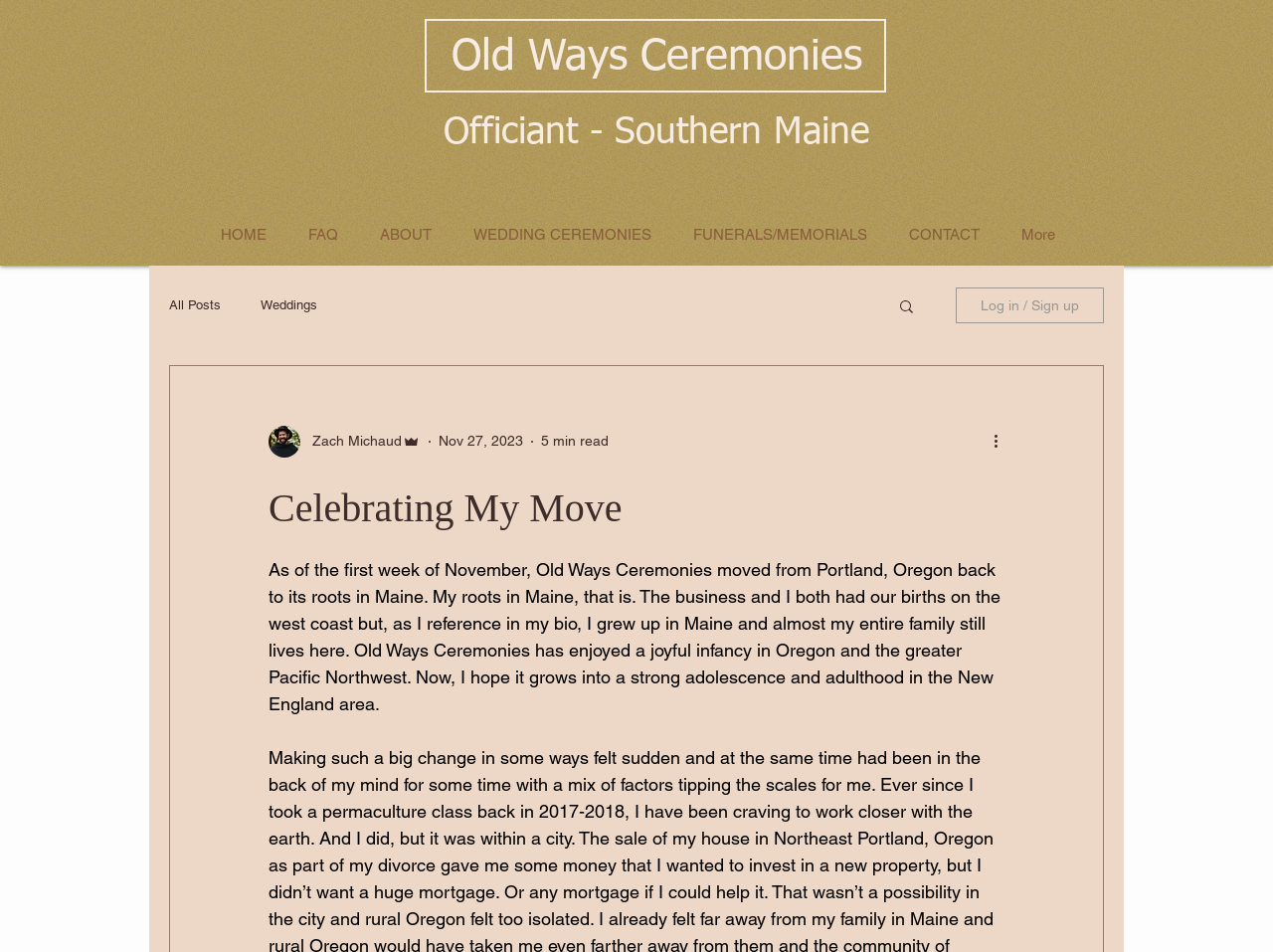Consider the image and give a detailed and elaborate answer to the question: 
What is the name of the business?

The name of the business can be found in the heading element 'Old Ways Ceremonies' which is located at the top of the webpage, and also in the link element 'Old Ways Ceremonies' which is a navigation link.